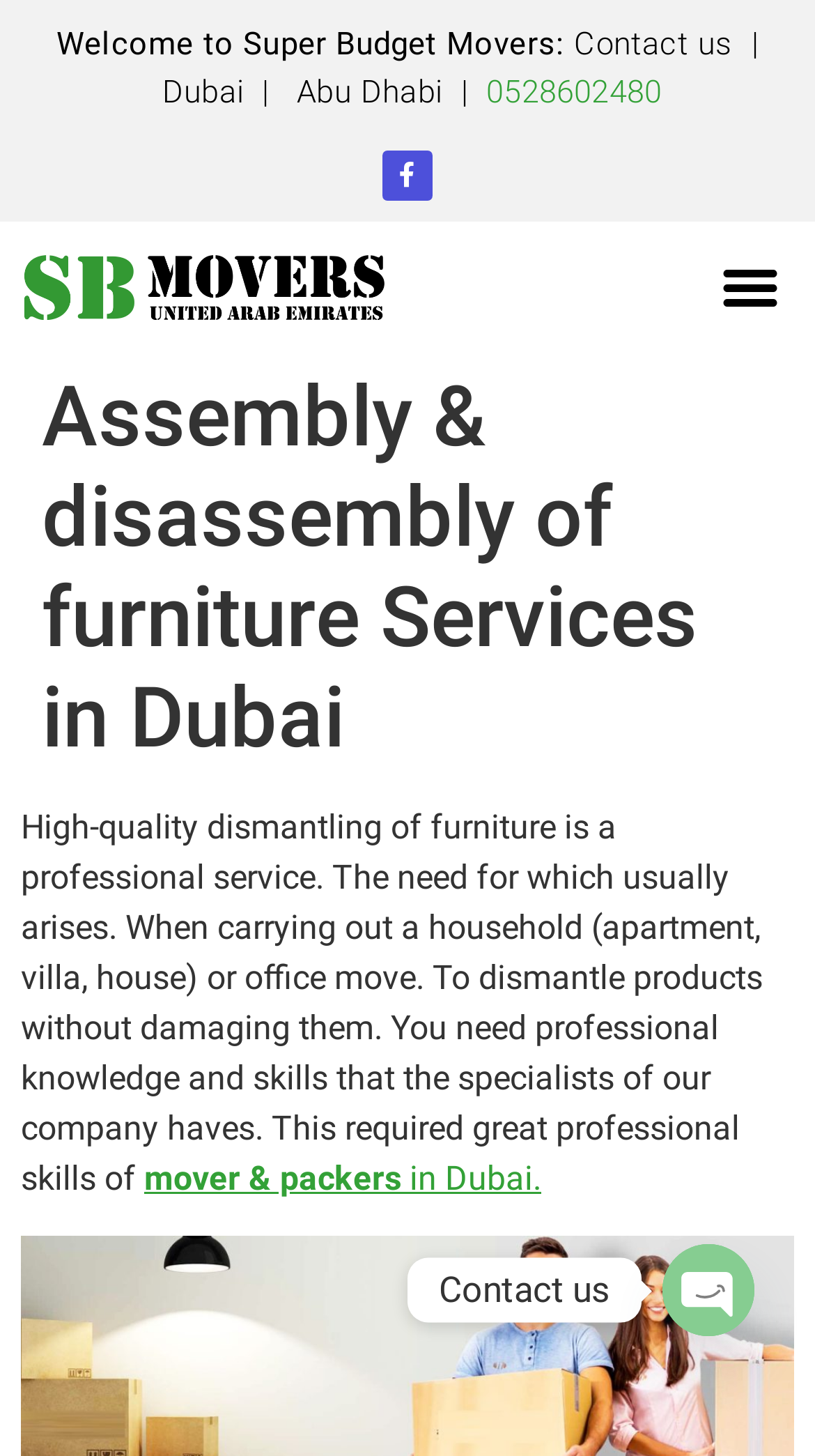Please locate the bounding box coordinates of the element that should be clicked to achieve the given instruction: "Call the phone number".

[0.813, 0.854, 0.926, 0.918]